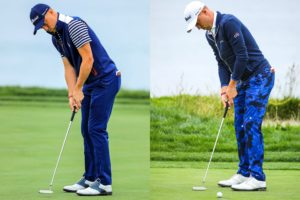What is Justin Thomas trying to achieve with his outfits?
Using the visual information, respond with a single word or phrase.

Merging comfort with fashion